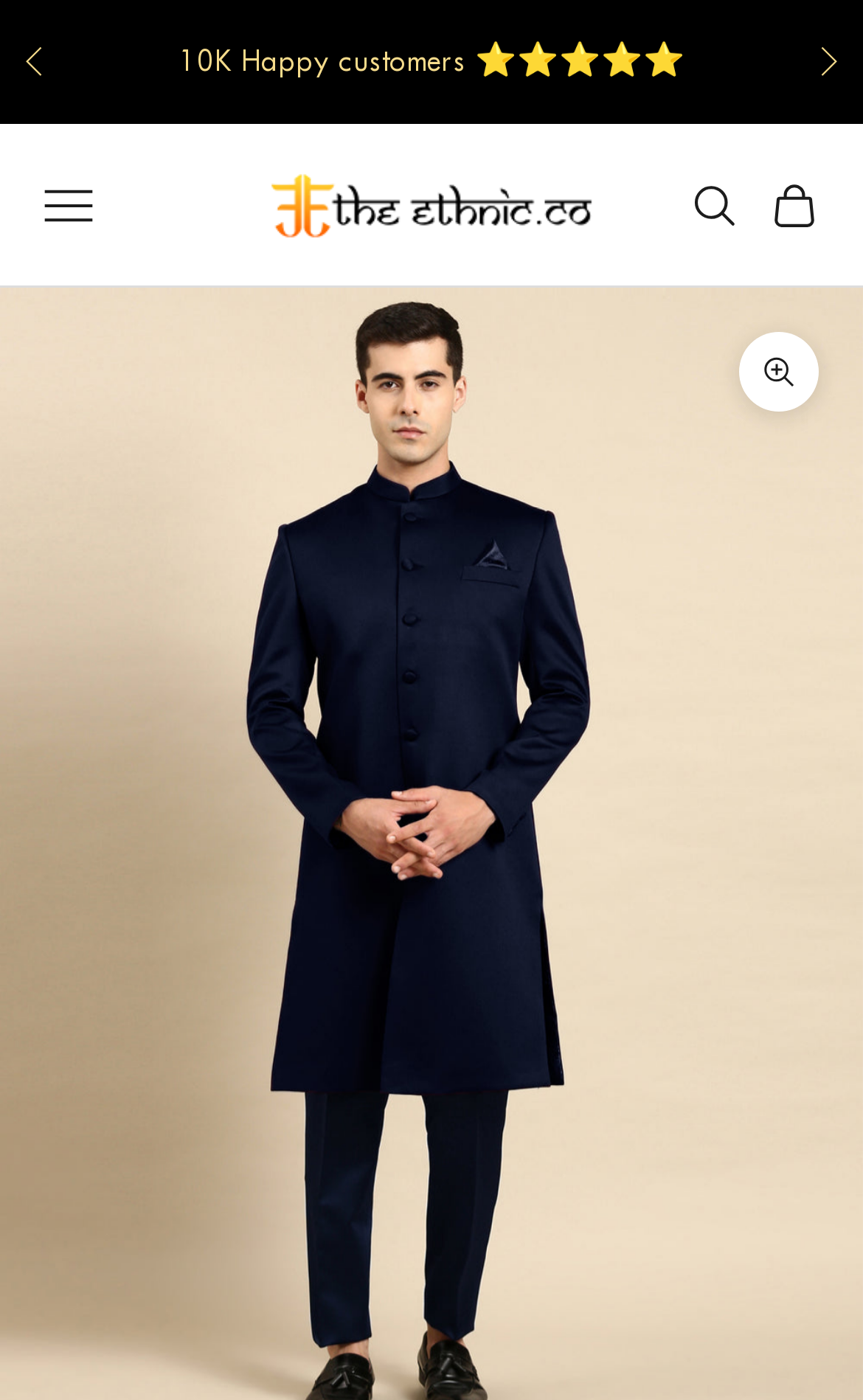Provide the bounding box coordinates for the UI element that is described as: "Open search".

[0.799, 0.129, 0.855, 0.164]